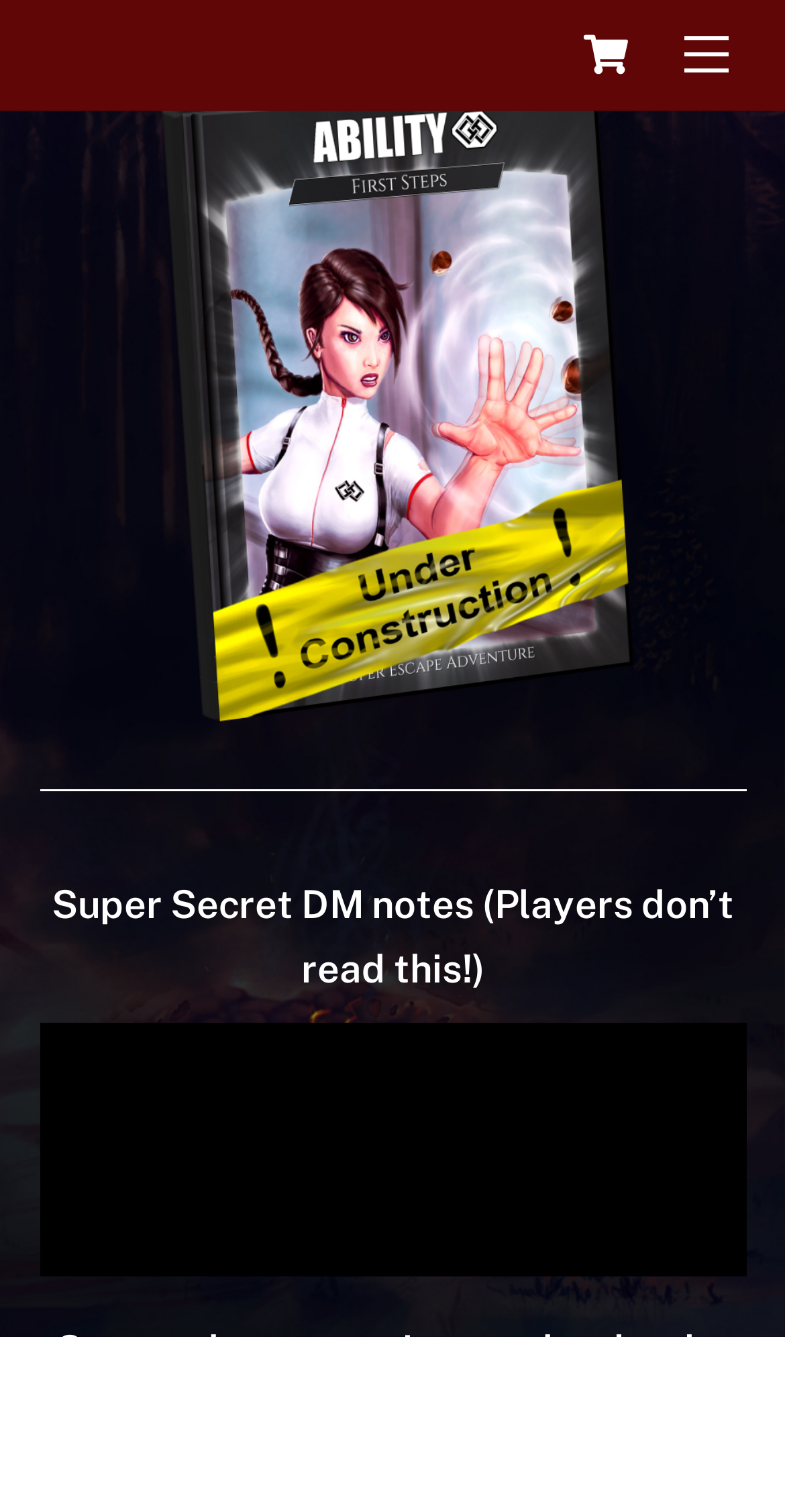Create an elaborate caption that covers all aspects of the webpage.

The webpage is titled "Ability – SARIL" and has a menu link located at the top right corner. Next to the menu link, there is a shop cart link with an embedded image of a cart, accompanied by a small emphasis text. 

Below the menu and shop cart links, a large image takes up most of the width of the page, covering the top half of the screen. This image is likely the cover art for "Ability".

Underneath the cover art, there is a heading that warns players not to read the content that follows, indicating that it is intended for the game master or dungeon master. 

A paragraph of text follows, explaining that the adventure is in its early stages and will allow players to use different dice types and cover special skills and multi-part actions. 

Further down, there is another heading that appears to be a humorous warning, advising against staying to be experimented on by a shady government organization. 

At the very bottom right corner of the page, there is a "Back To Top" link, allowing users to quickly navigate back to the top of the page.